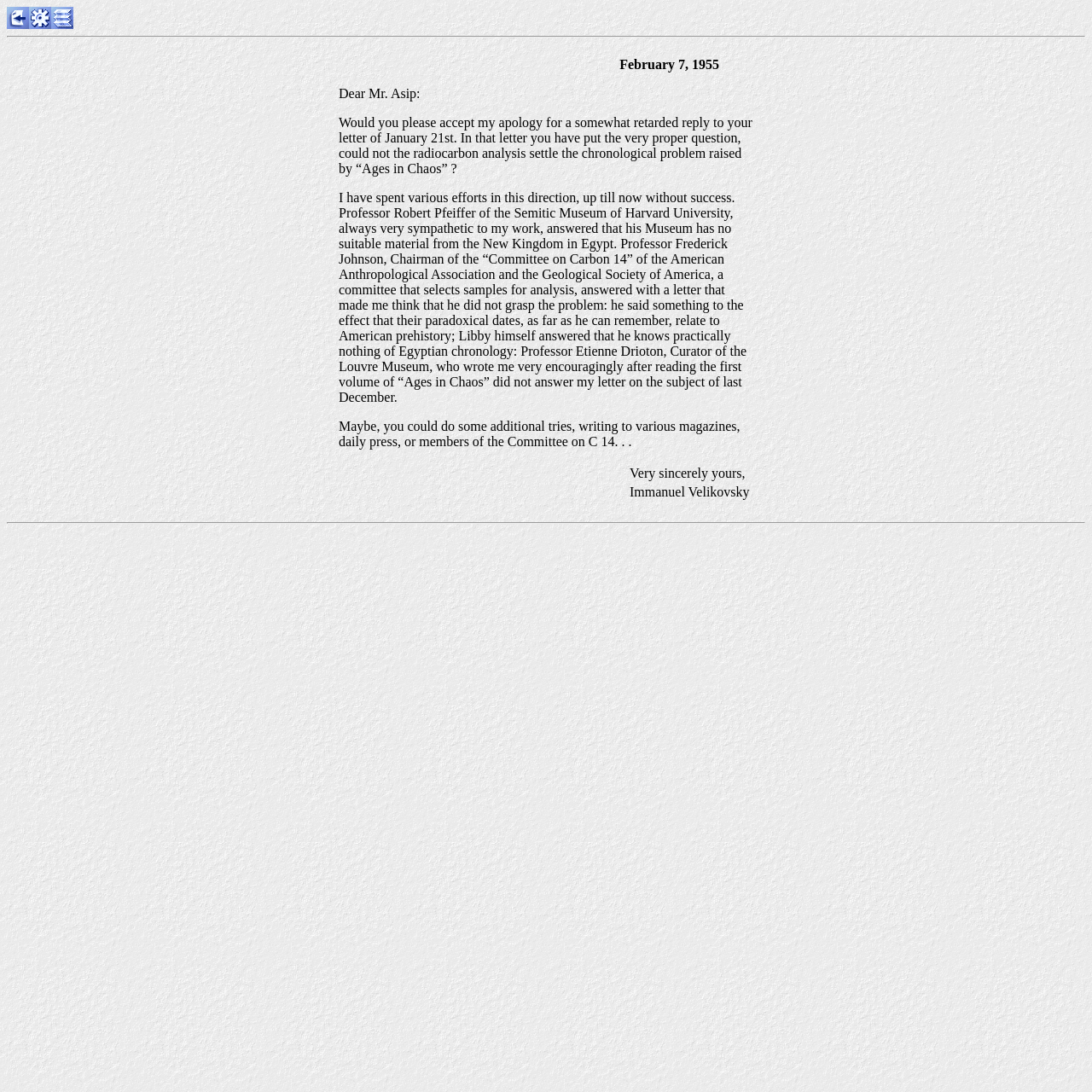Please examine the image and answer the question with a detailed explanation:
What is the date mentioned in the letter?

By examining the text of the letter, I can see that the date 'February 7, 1955' is mentioned. This date is likely the date when the letter was written or sent.